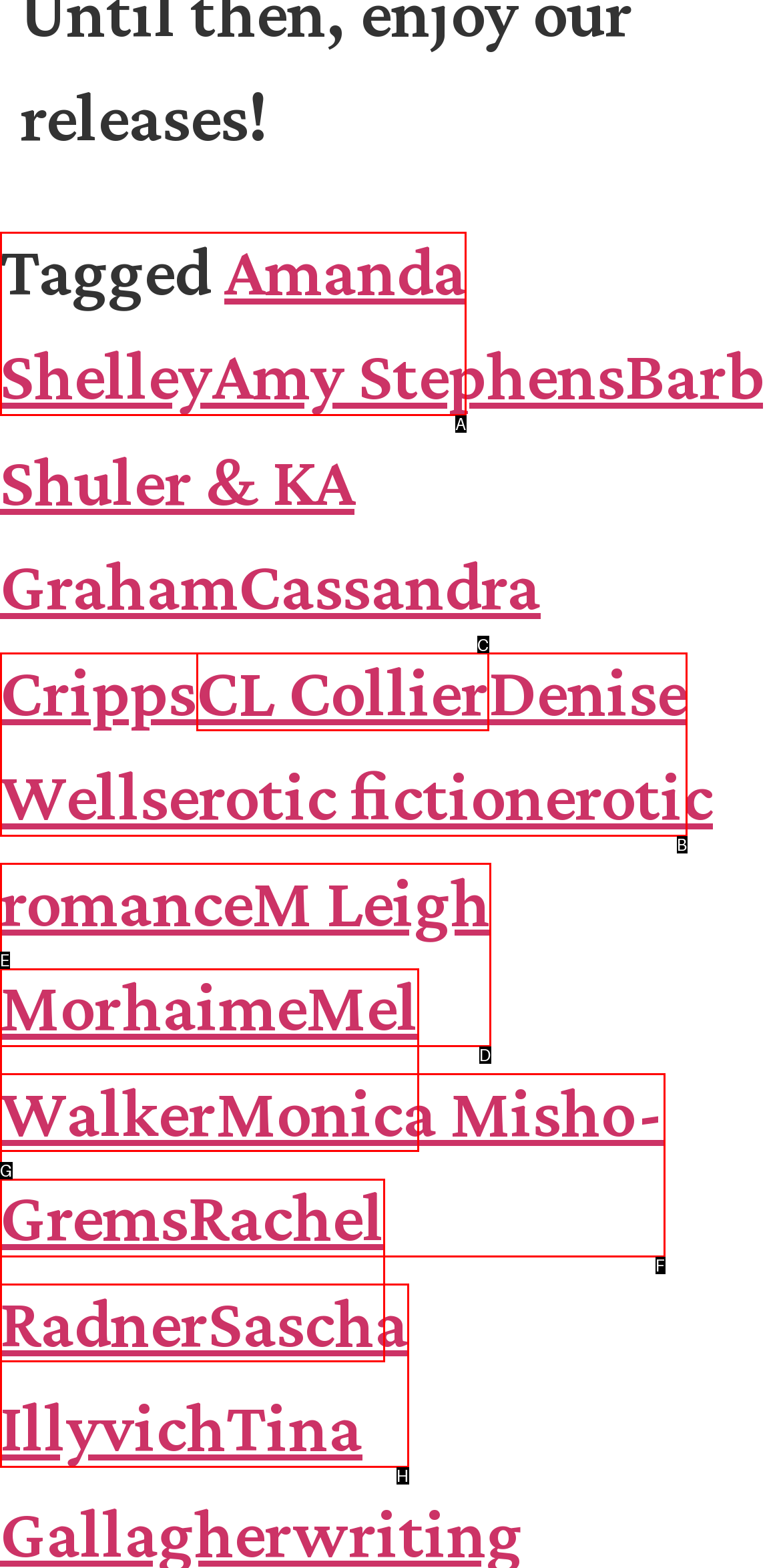Indicate the HTML element that should be clicked to perform the task: visit Amanda Shelley's page Reply with the letter corresponding to the chosen option.

A